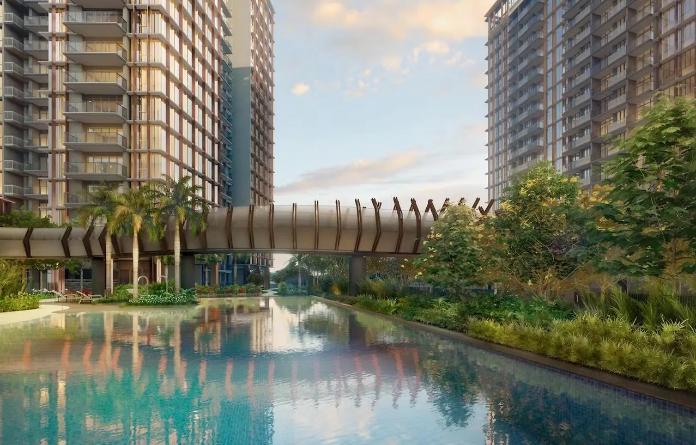What feature connects the two residential towers?
Look at the screenshot and provide an in-depth answer.

The caption highlights the presence of a sleek, contemporary bridge that connects the two residential towers, emphasizing the thoughtful integration of lush landscaping and urban living in The Continuum's design.